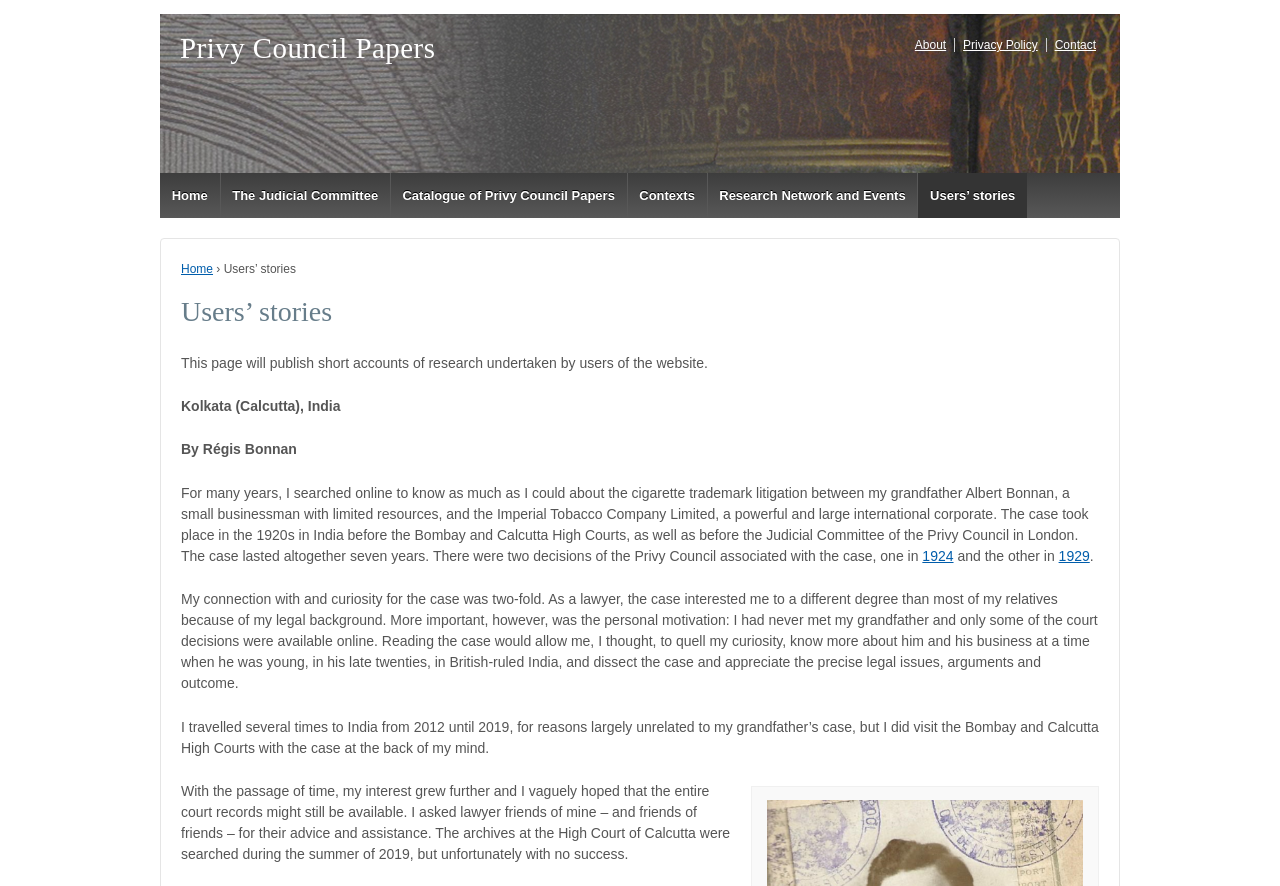In which year did the user travel to India for the first time?
Based on the image, please offer an in-depth response to the question.

According to the user story, the user travelled to India from 2012 until 2019, so the first year of travel is 2012.